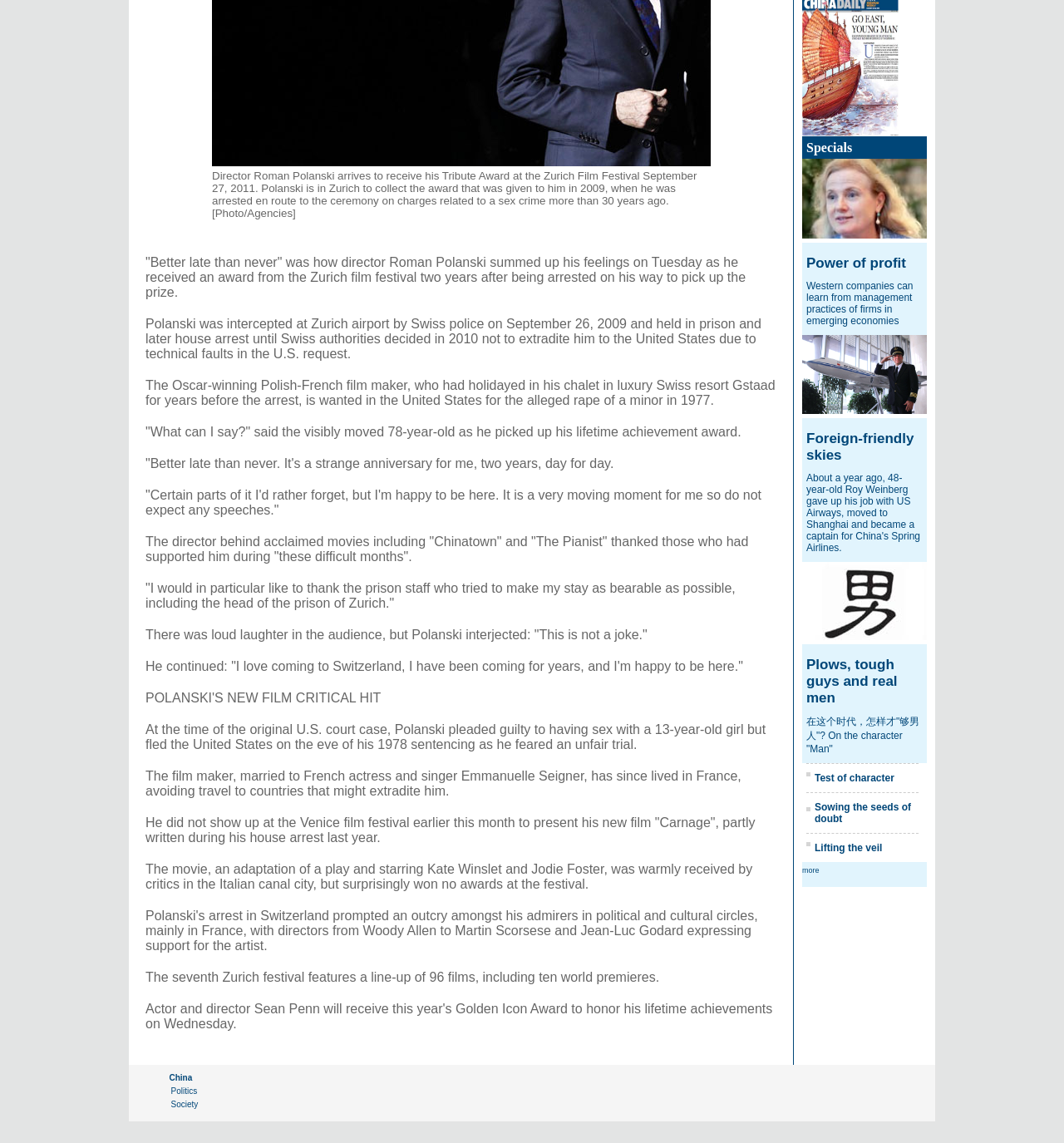Using the description "Foreign-friendly skies", locate and provide the bounding box of the UI element.

[0.758, 0.377, 0.859, 0.405]